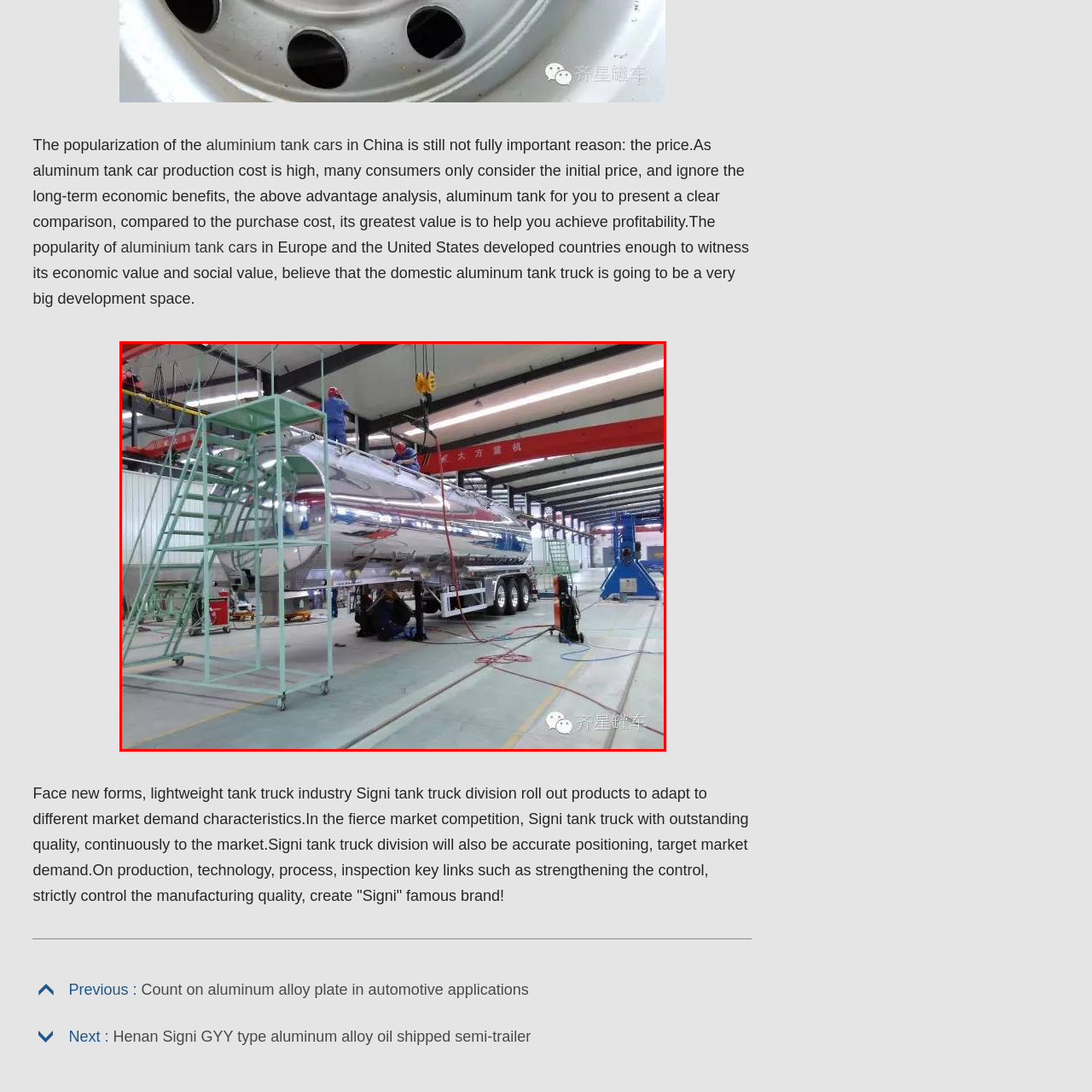What is the tank car made of?
Check the image enclosed by the red bounding box and give your answer in one word or a short phrase.

Aluminum